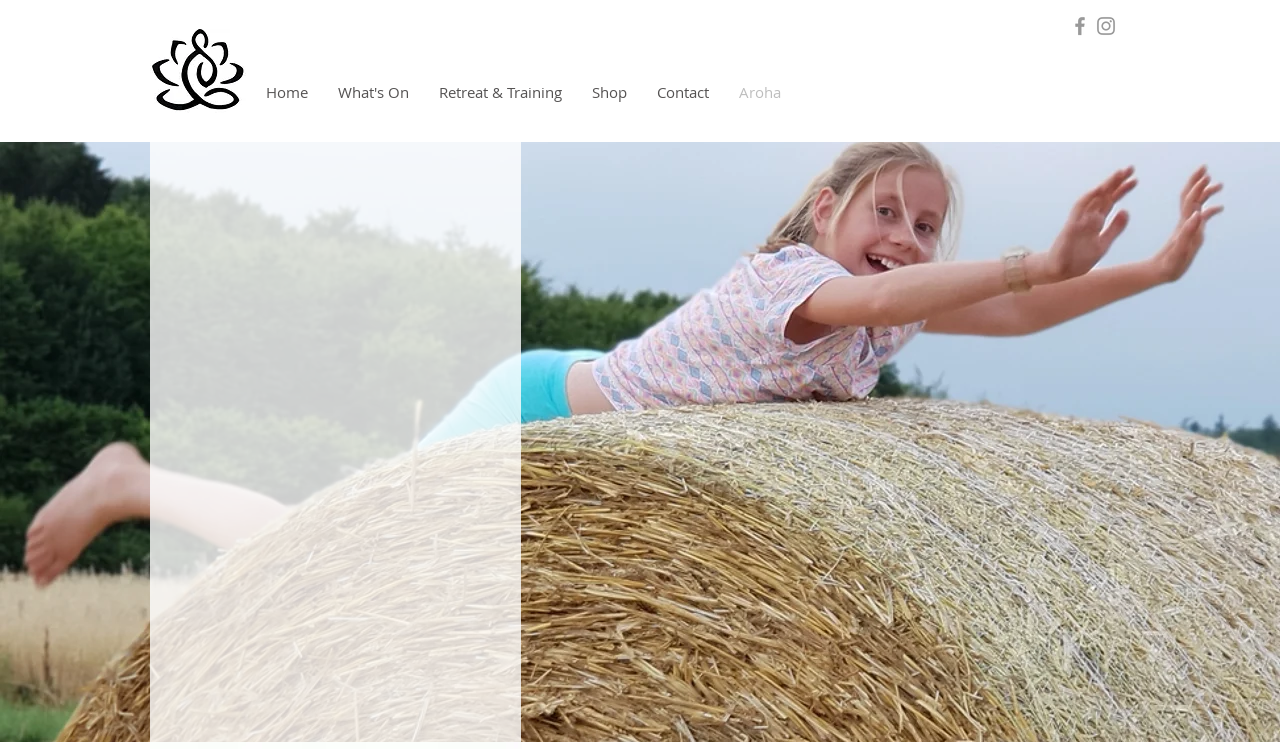Select the bounding box coordinates of the element I need to click to carry out the following instruction: "Go to Home page".

[0.196, 0.103, 0.252, 0.143]